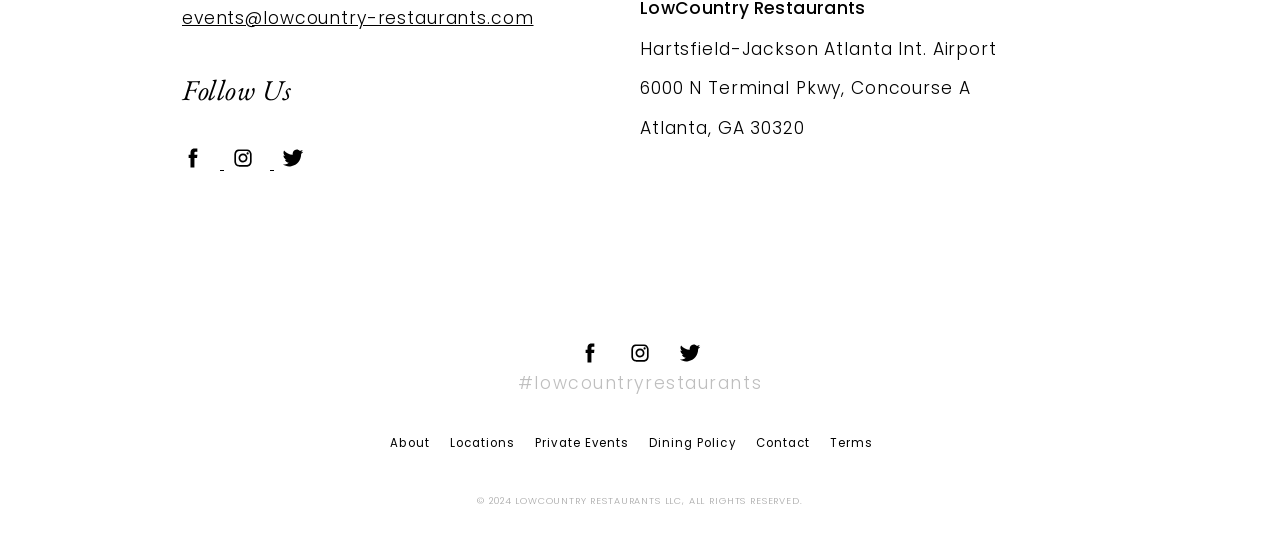Identify the bounding box coordinates of the area that should be clicked in order to complete the given instruction: "Share on Twitter". The bounding box coordinates should be four float numbers between 0 and 1, i.e., [left, top, right, bottom].

[0.181, 0.282, 0.214, 0.325]